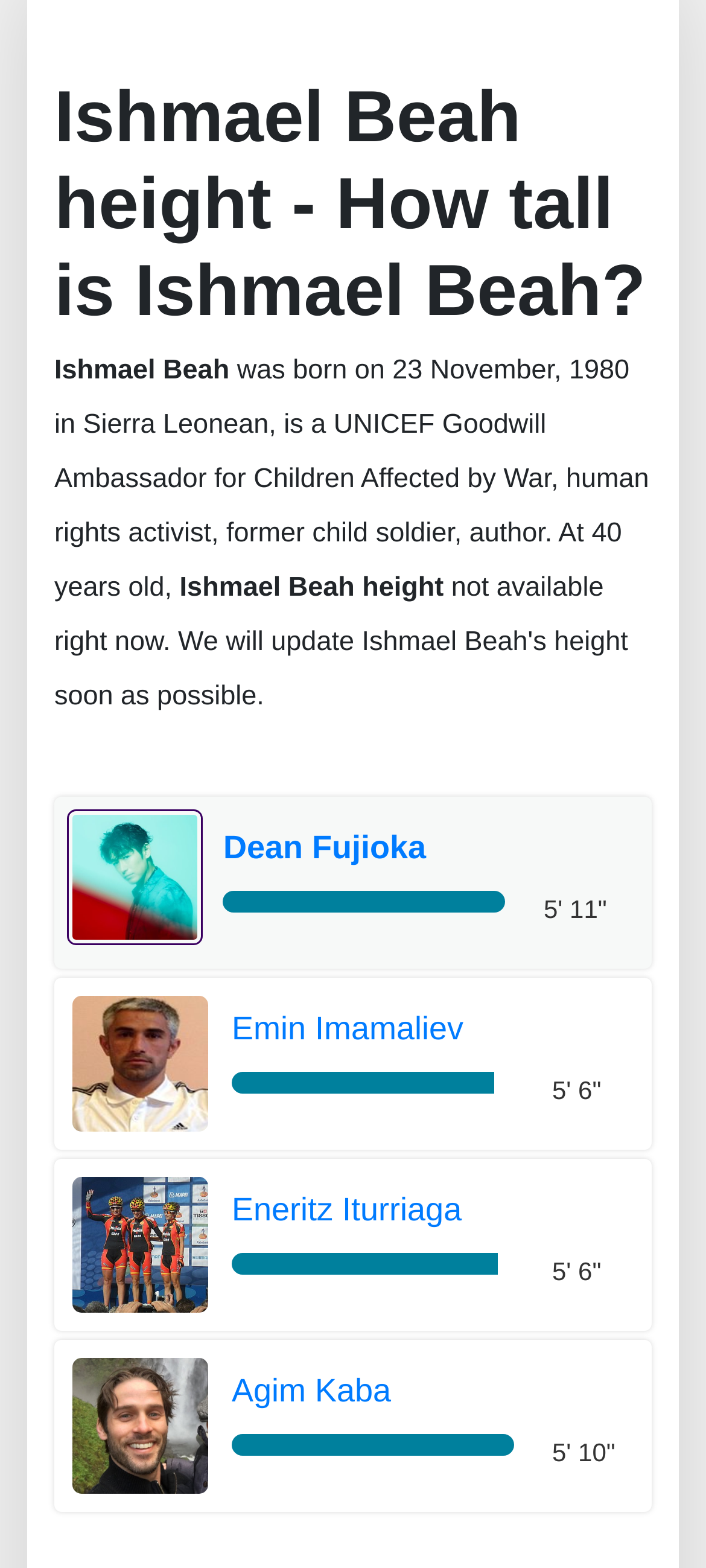What is the common theme among the listed individuals?
Refer to the image and provide a thorough answer to the question.

The webpage lists several individuals, including Ishmael Beah, Dean Fujioka, Emin Imamaliev, Eneritz Iturriaga, and Agim Kaba, along with their heights. This suggests that the common theme among these individuals is their height.